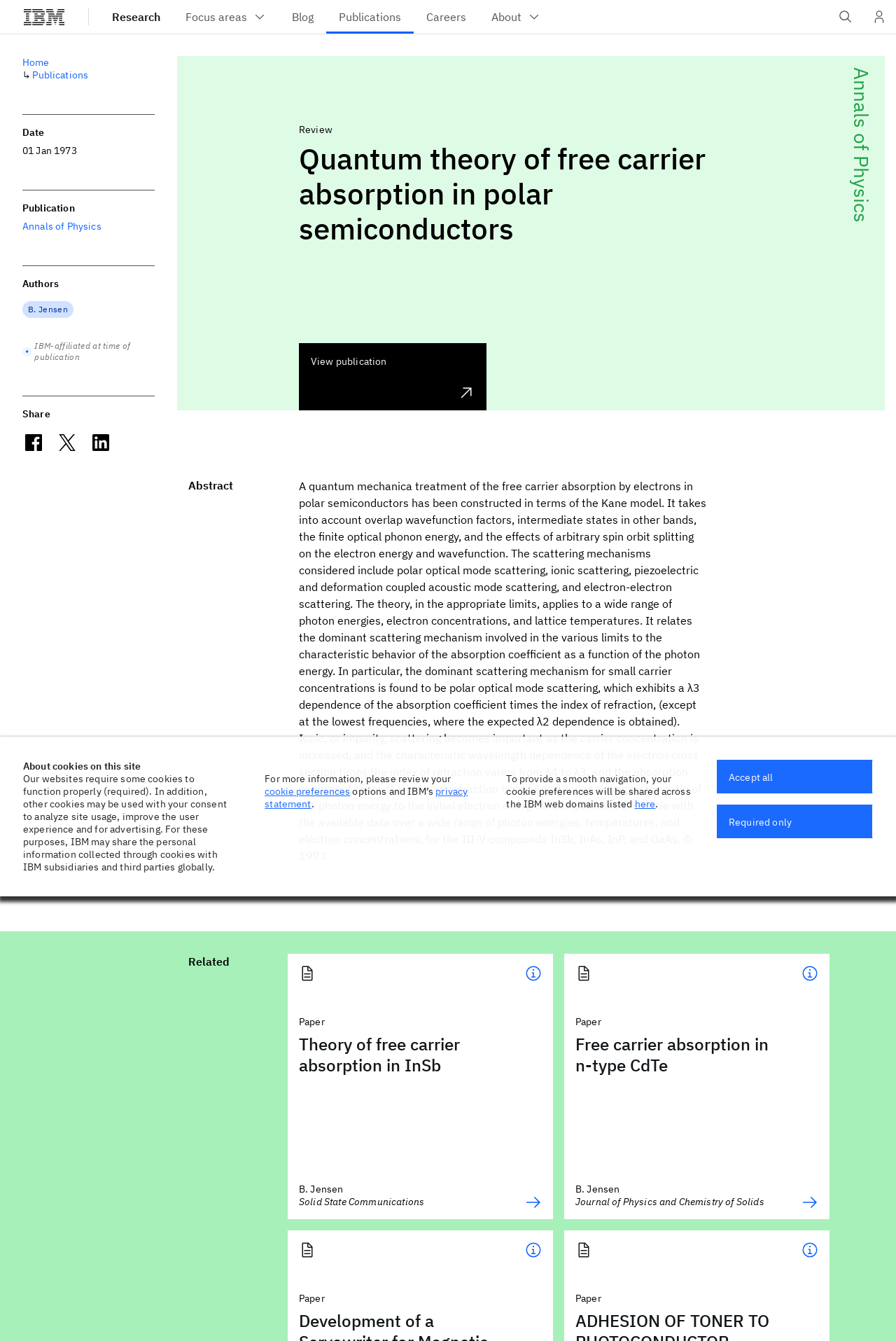Determine the main text heading of the webpage and provide its content.

Quantum theory of free carrier absorption in polar semiconductors